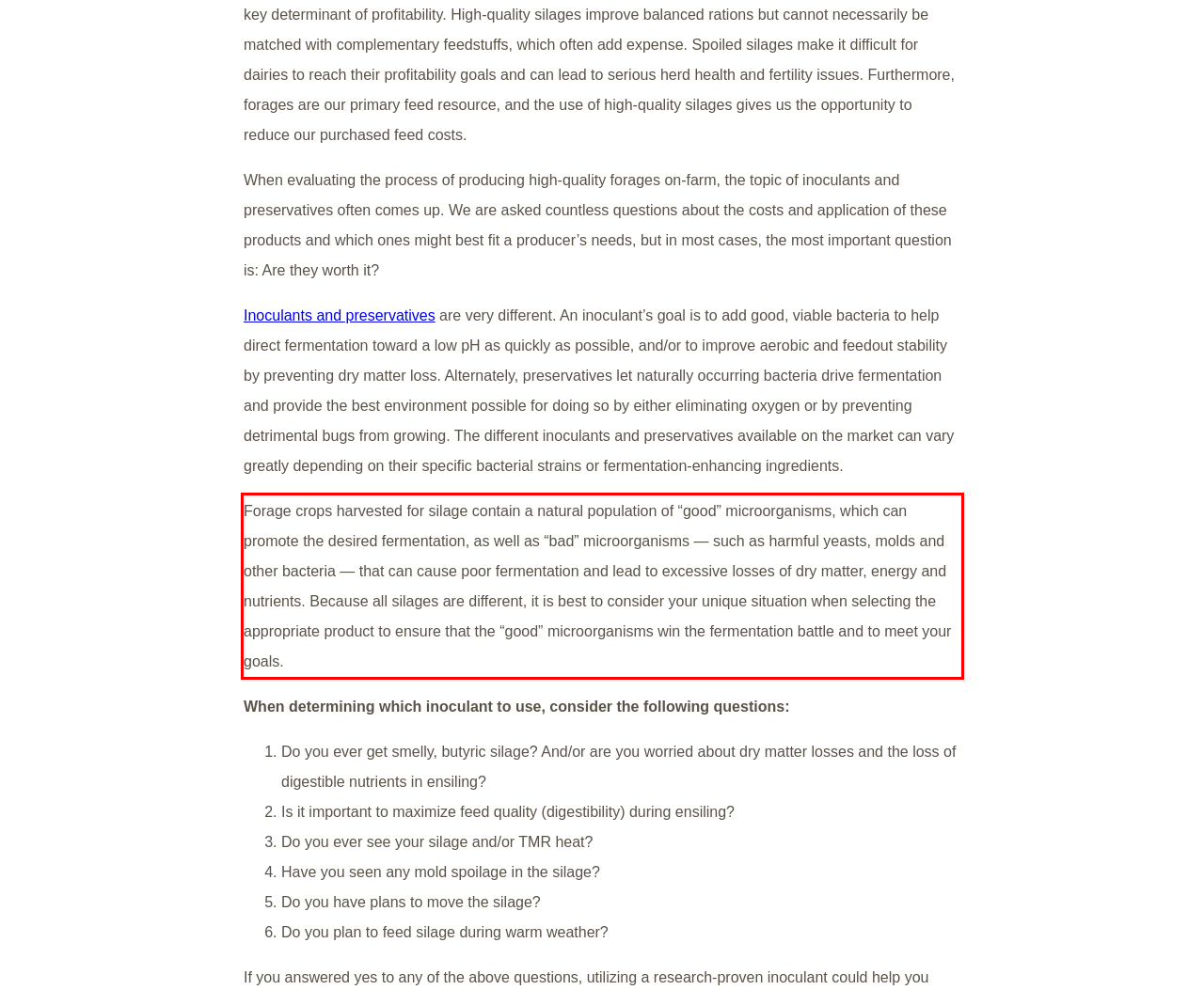Look at the webpage screenshot and recognize the text inside the red bounding box.

Forage crops harvested for silage contain a natural population of “good” microorganisms, which can promote the desired fermentation, as well as “bad” microorganisms — such as harmful yeasts, molds and other bacteria — that can cause poor fermentation and lead to excessive losses of dry matter, energy and nutrients. Because all silages are different, it is best to consider your unique situation when selecting the appropriate product to ensure that the “good” microorganisms win the fermentation battle and to meet your goals.